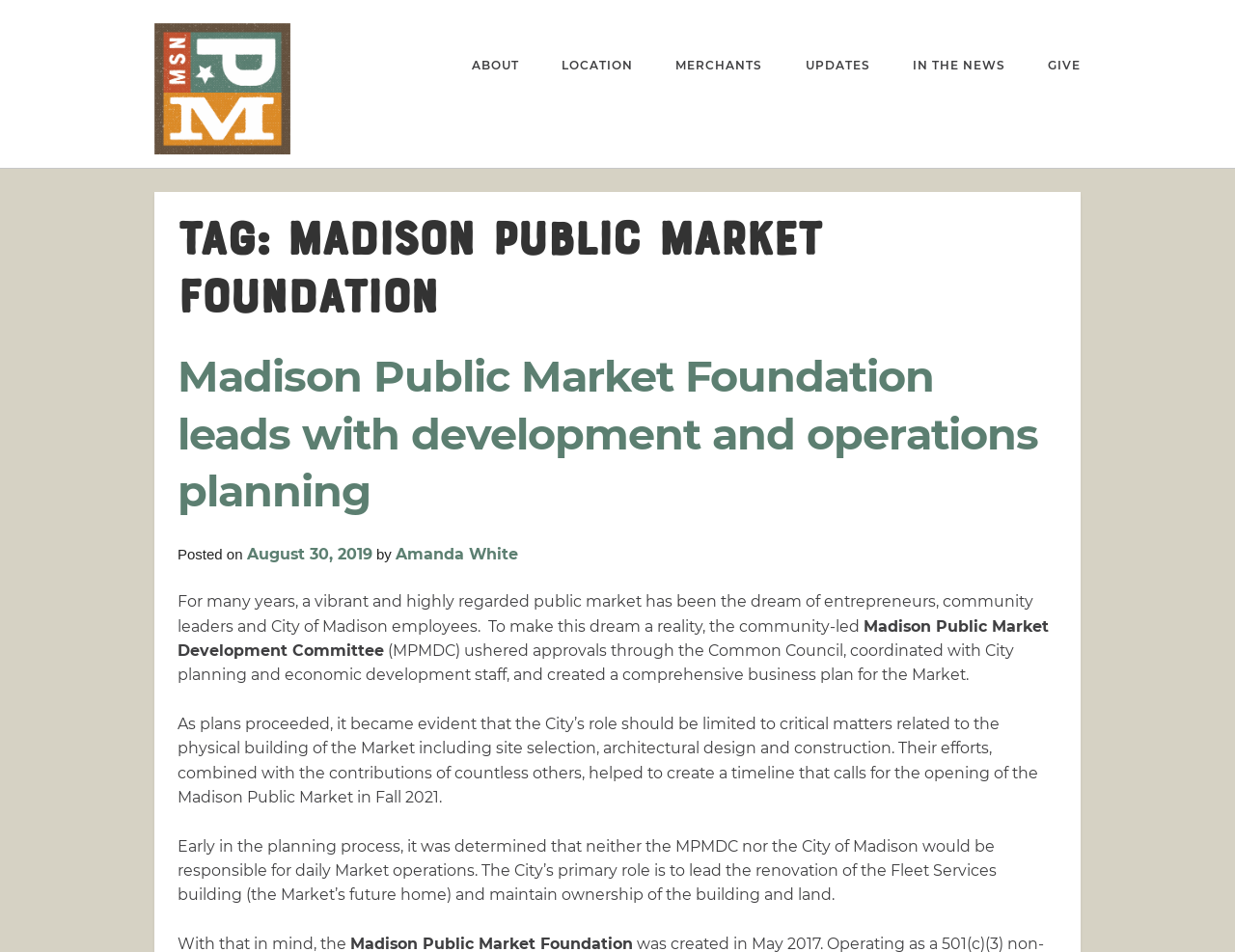Identify the bounding box coordinates of the area that should be clicked in order to complete the given instruction: "Read the article about Willie Croft". The bounding box coordinates should be four float numbers between 0 and 1, i.e., [left, top, right, bottom].

None